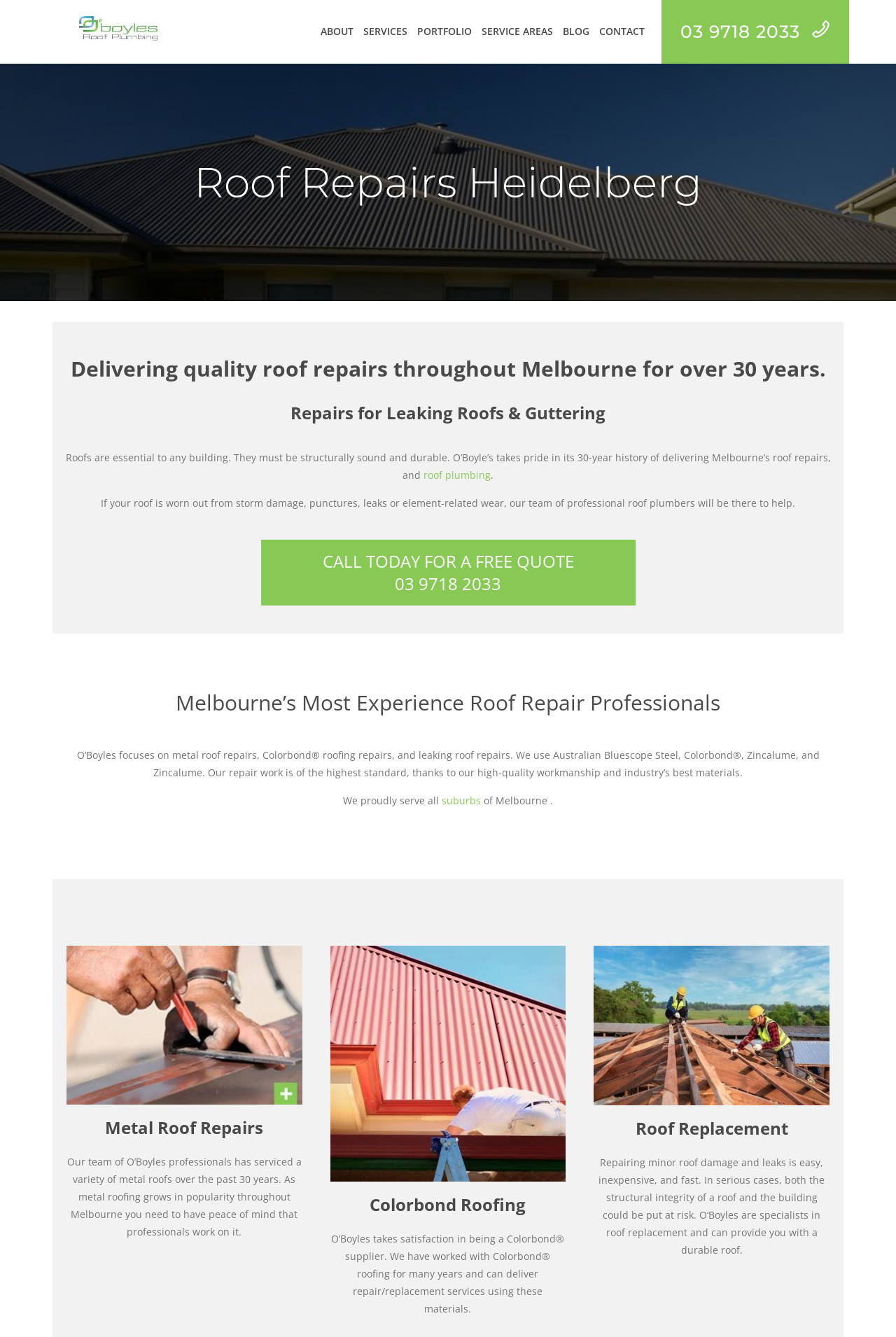Find the bounding box coordinates of the element to click in order to complete the given instruction: "Call the phone number."

[0.738, 0.0, 0.947, 0.048]